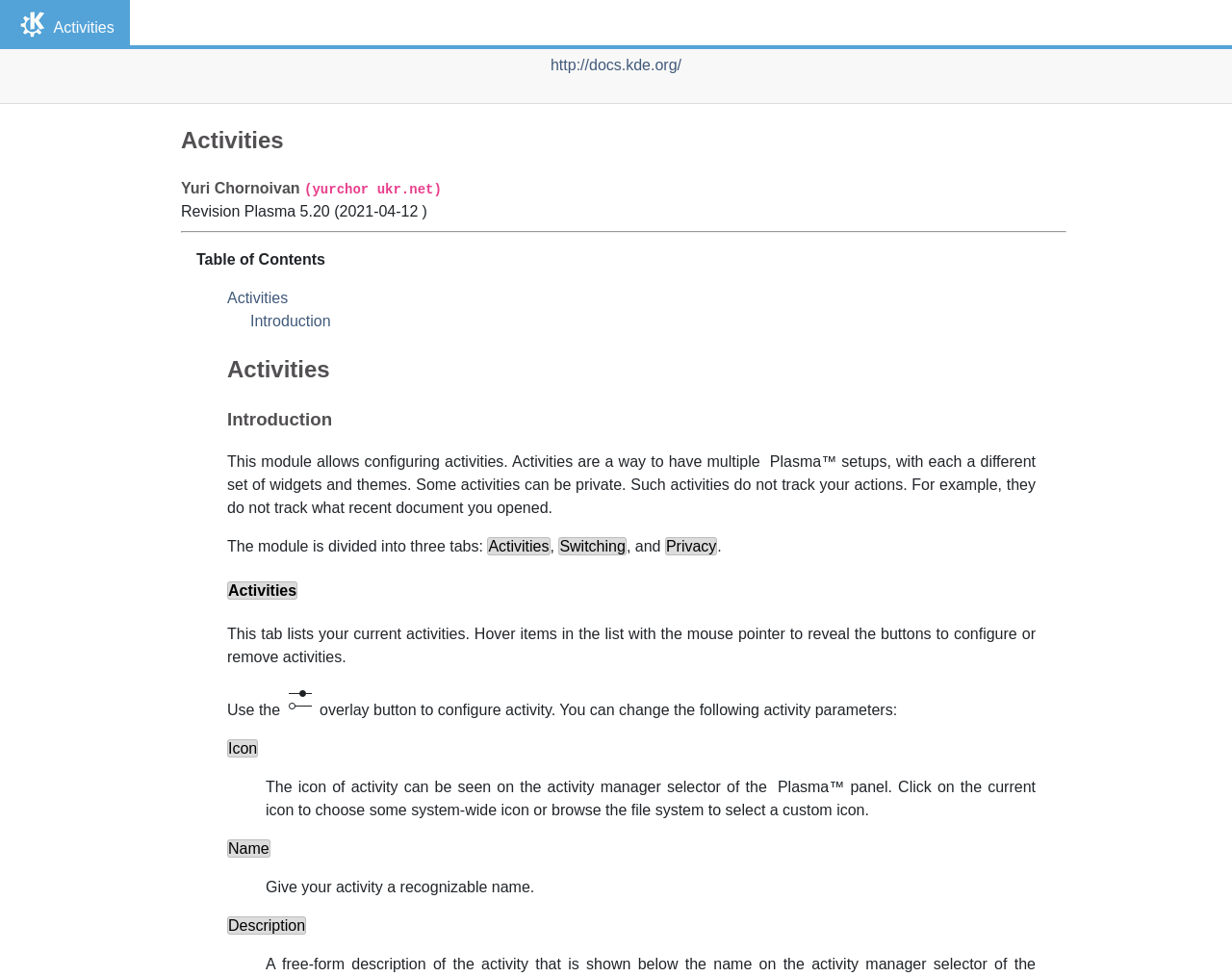Based on the image, please elaborate on the answer to the following question:
What is the name of the module?

The name of the module can be found in the heading element with the text 'Activities' at the top of the webpage, which indicates that the module is about configuring activities.